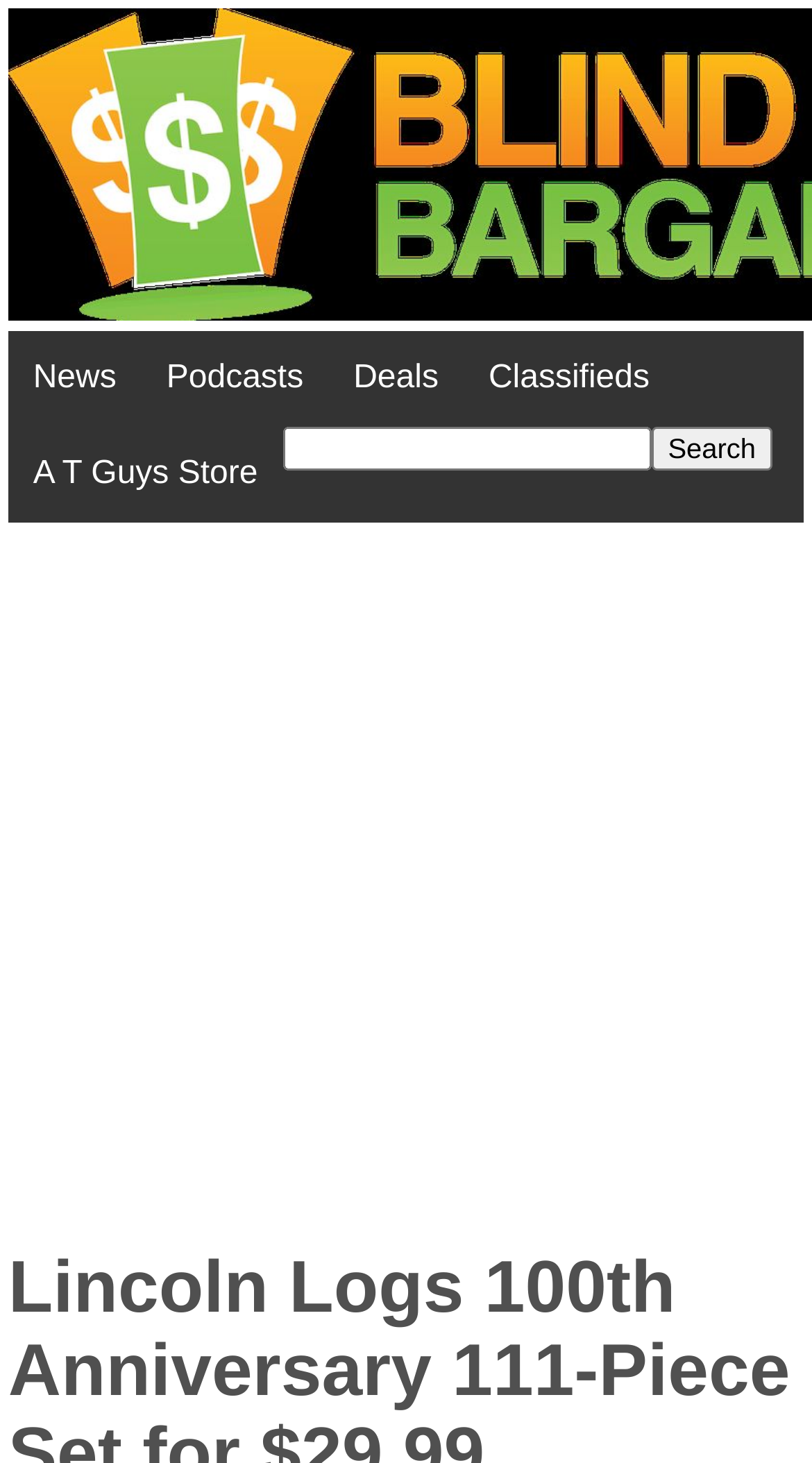Find and provide the bounding box coordinates for the UI element described with: "aria-label="Advertisement" name="aswift_0" title="Advertisement"".

[0.0, 0.357, 1.0, 0.82]